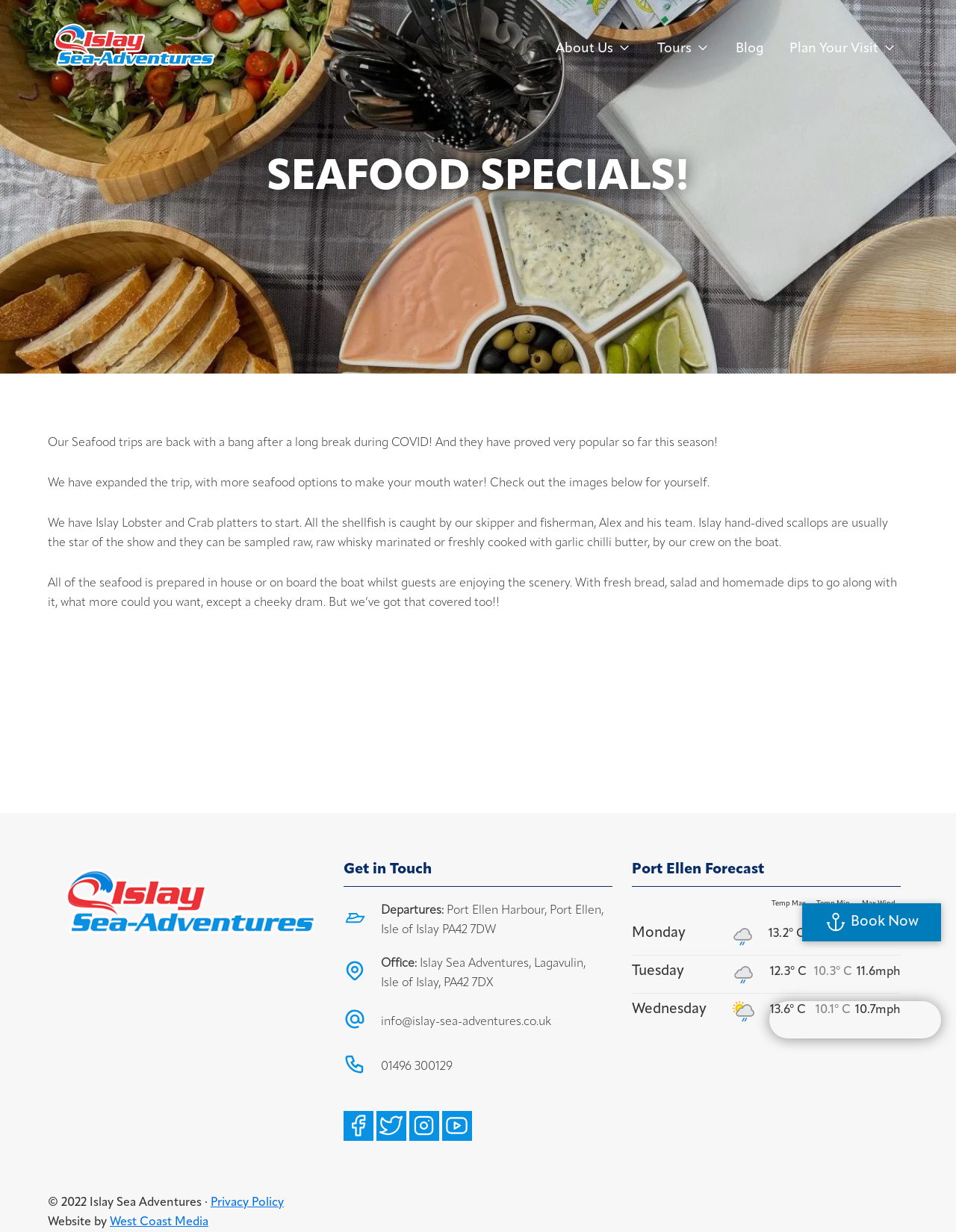Provide a short, one-word or phrase answer to the question below:
Where do the boat trips depart from?

Port Ellen Harbour